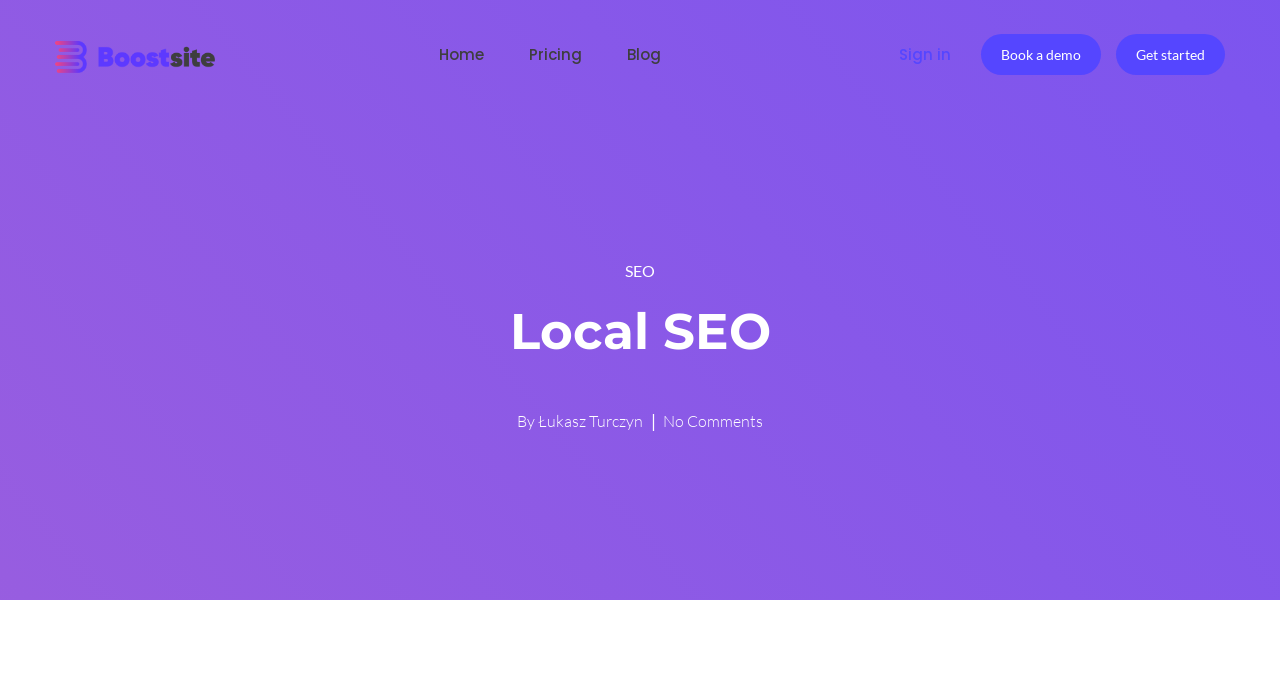Pinpoint the bounding box coordinates of the element that must be clicked to accomplish the following instruction: "Click on the 'Local SEO' link". The coordinates should be in the format of four float numbers between 0 and 1, i.e., [left, top, right, bottom].

[0.043, 0.437, 0.957, 0.527]